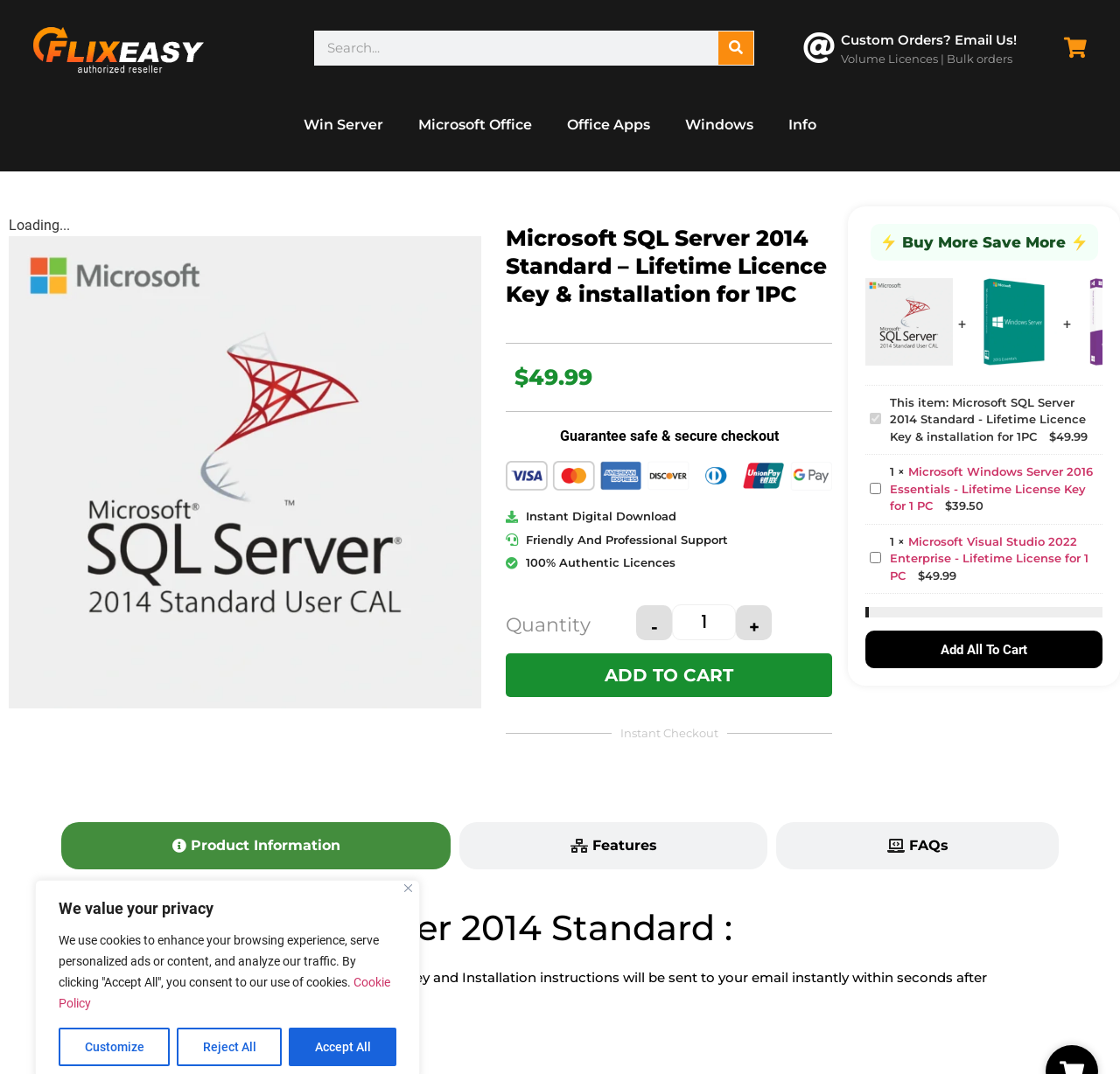Please identify the bounding box coordinates of the element's region that should be clicked to execute the following instruction: "Add all to cart". The bounding box coordinates must be four float numbers between 0 and 1, i.e., [left, top, right, bottom].

[0.773, 0.587, 0.984, 0.622]